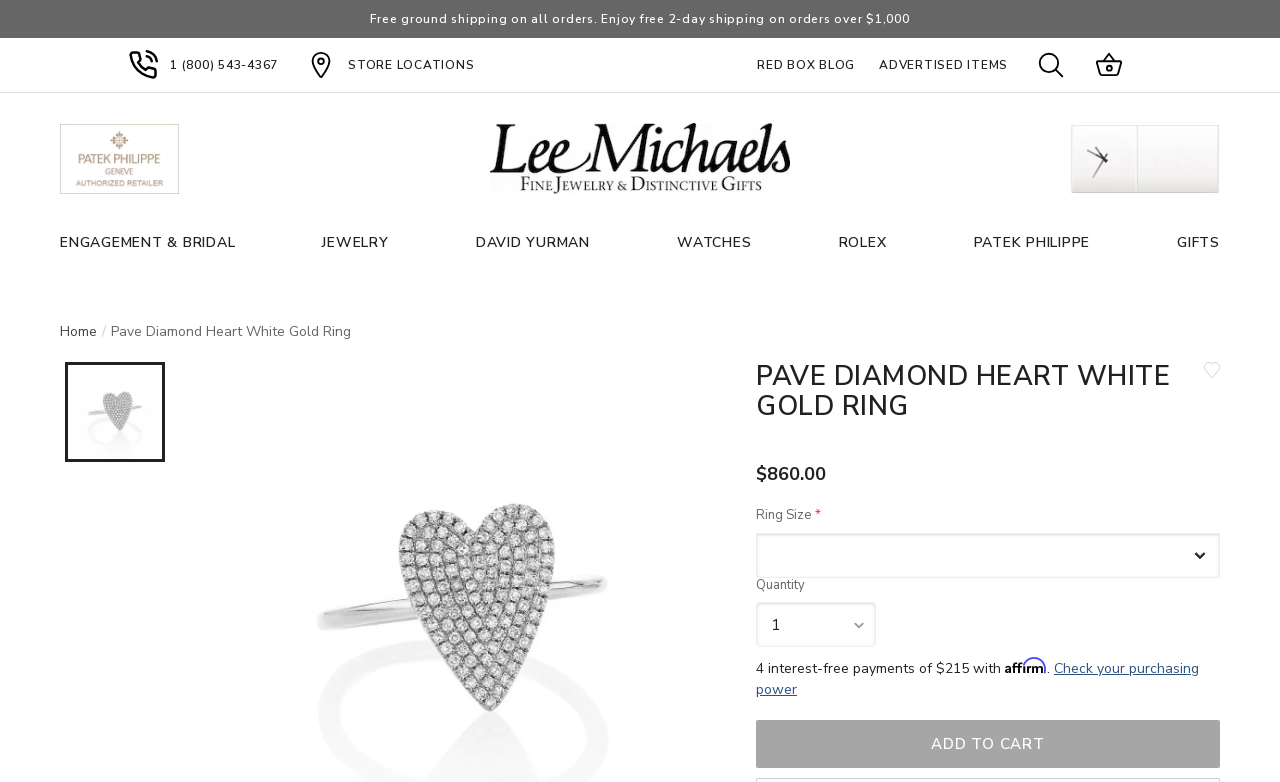Observe the image and answer the following question in detail: What is the purpose of the 'ADD TO CART' button?

I inferred the purpose of the 'ADD TO CART' button by its location and context. It is a button located at the bottom of the page, below the ring's description and price, which suggests that it is used to add the ring to the cart.